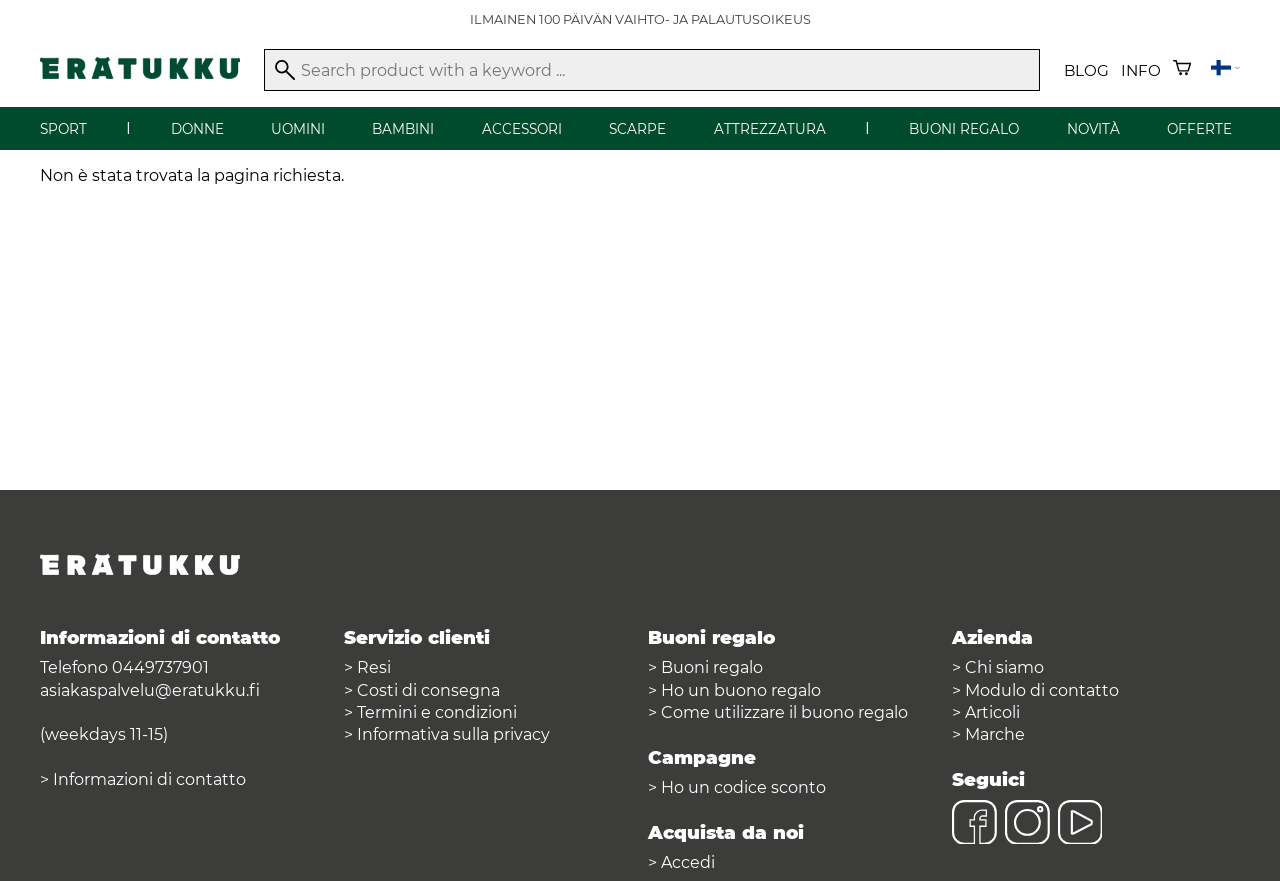Locate the bounding box coordinates of the area you need to click to fulfill this instruction: 'Search for a product'. The coordinates must be in the form of four float numbers ranging from 0 to 1: [left, top, right, bottom].

[0.206, 0.056, 0.812, 0.103]